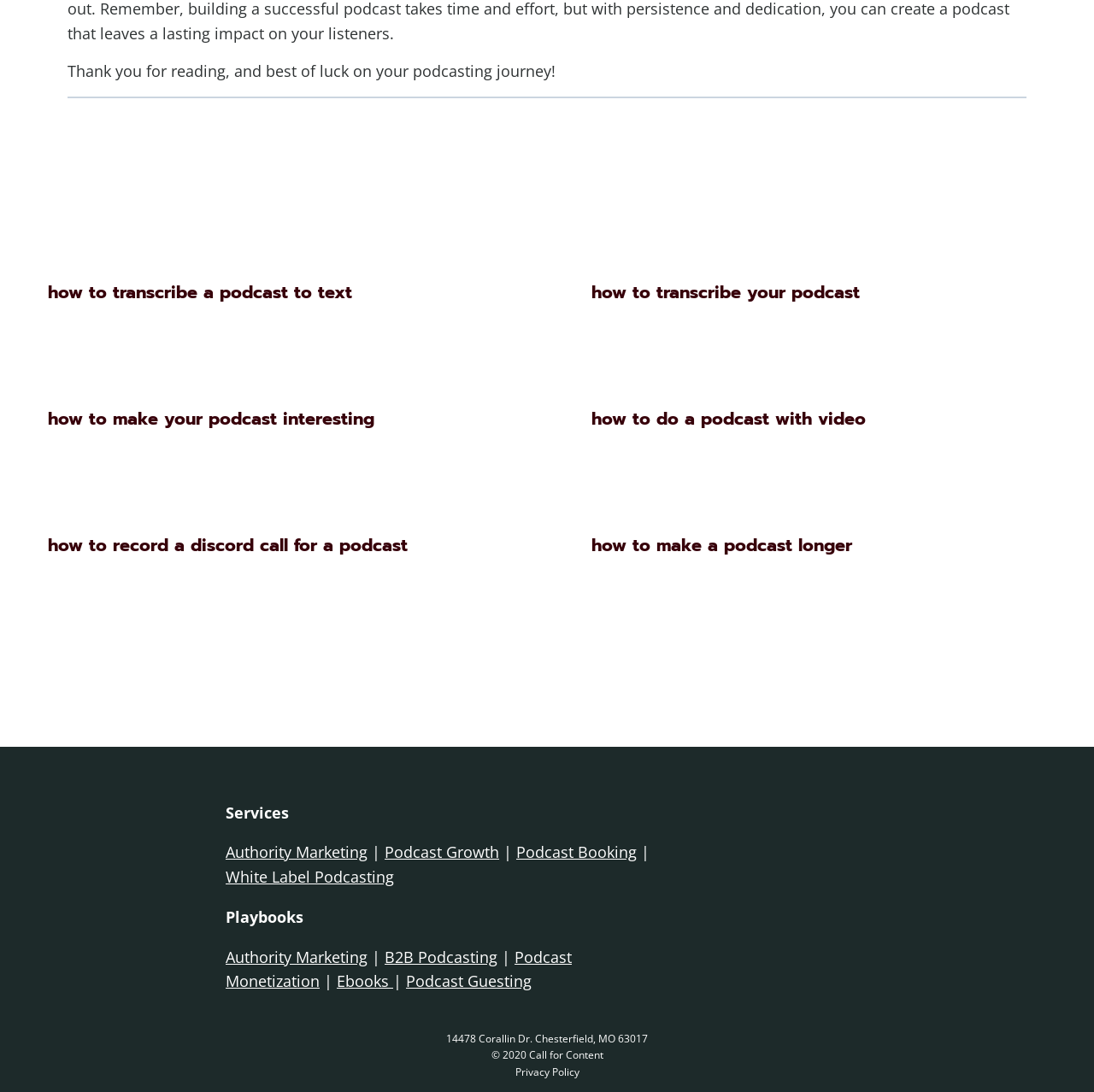Use the information in the screenshot to answer the question comprehensively: What is the copyright year listed at the bottom of the page?

The copyright year can be found by looking at the static text element at coordinates [0.449, 0.96, 0.551, 0.973]. The text of this element includes the copyright year '2020'.